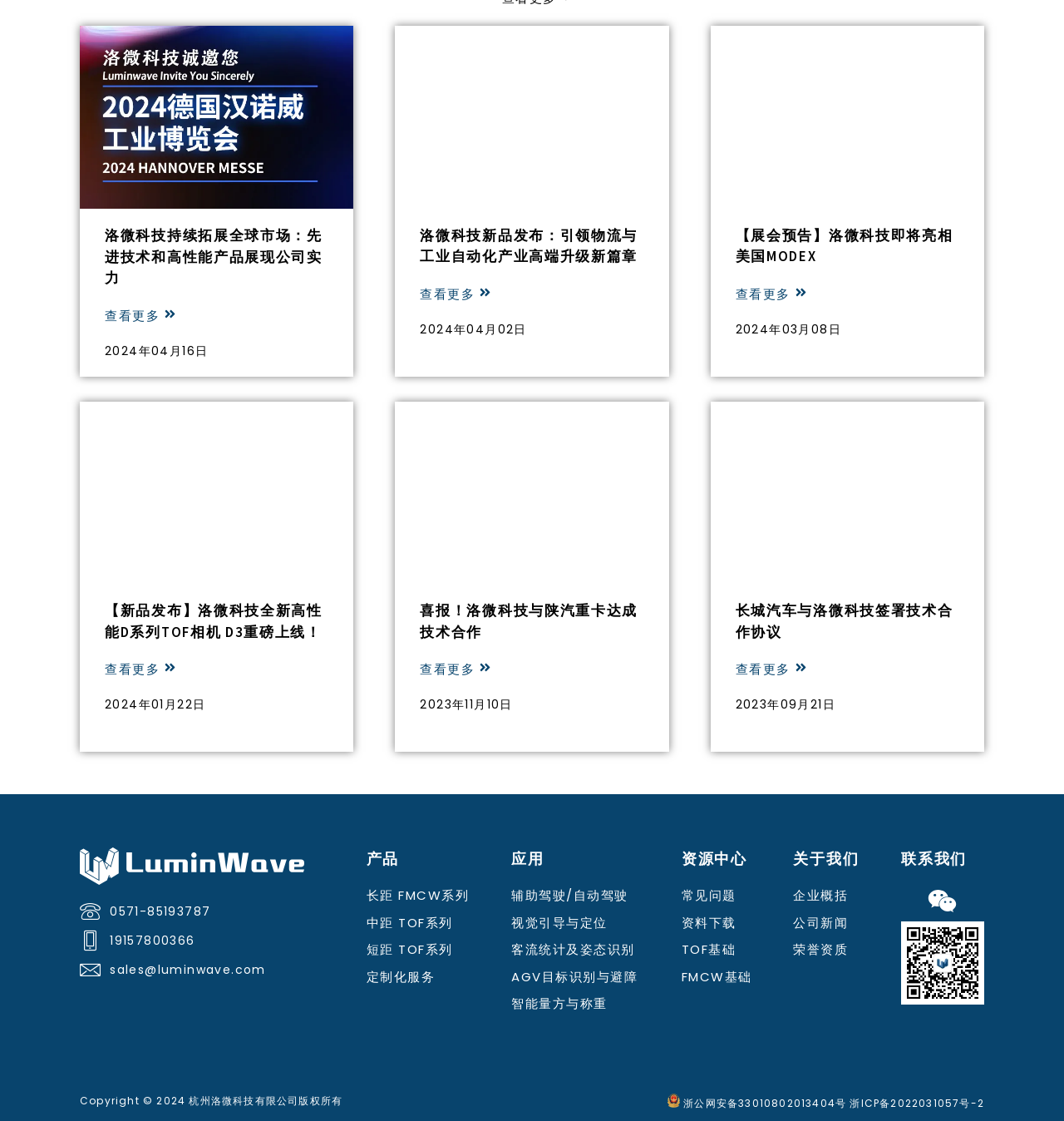Pinpoint the bounding box coordinates of the area that must be clicked to complete this instruction: "Click on About".

None